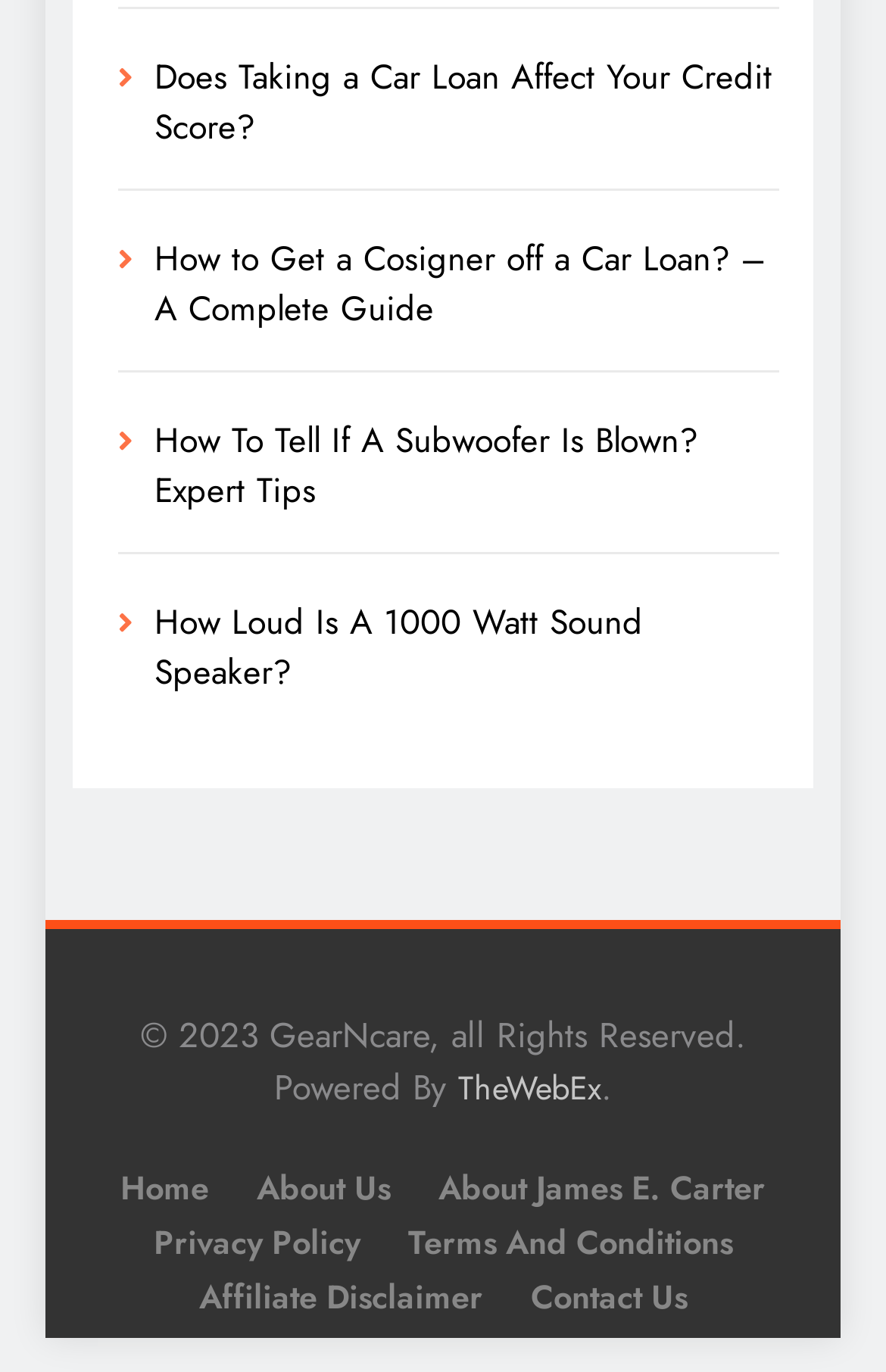Respond to the question below with a concise word or phrase:
How many links are on the webpage?

11